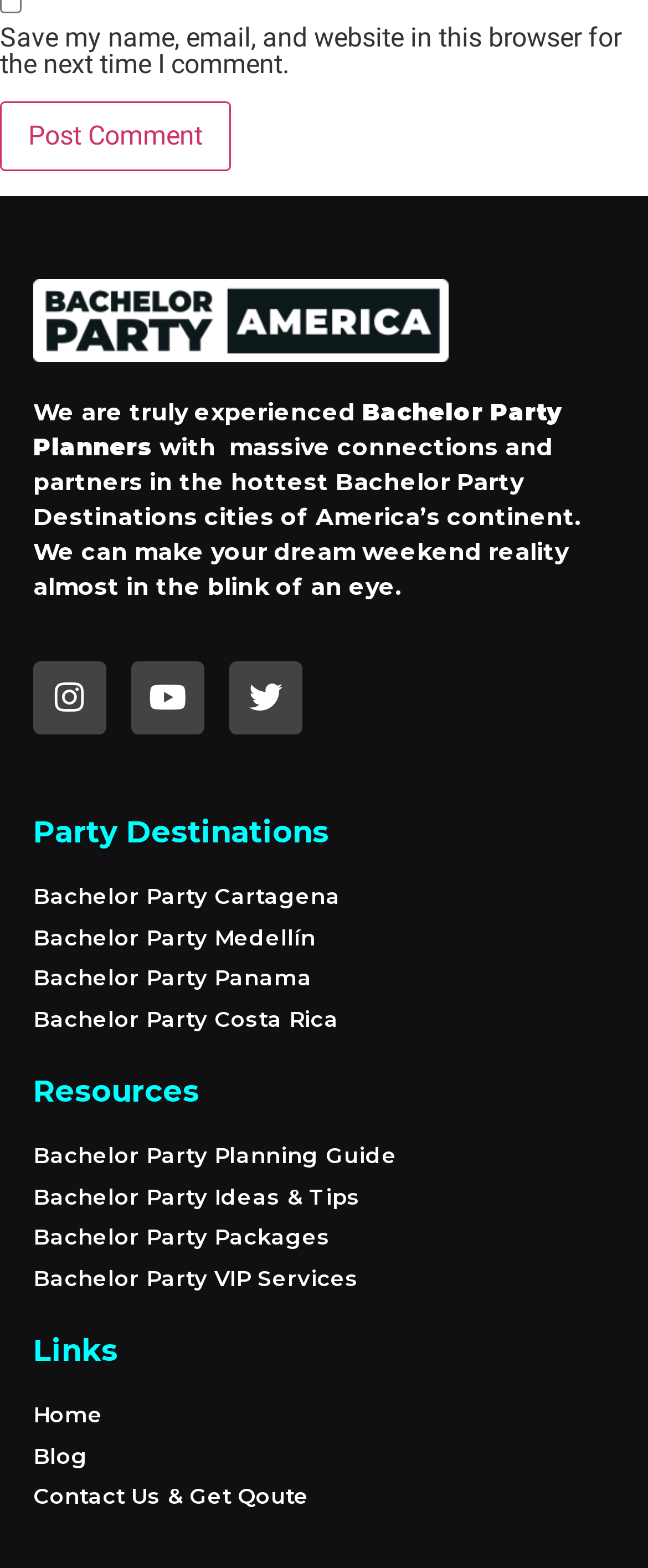What resources are available for planning a bachelor party?
Answer with a single word or phrase, using the screenshot for reference.

Planning Guide, Ideas & Tips, Packages, VIP Services